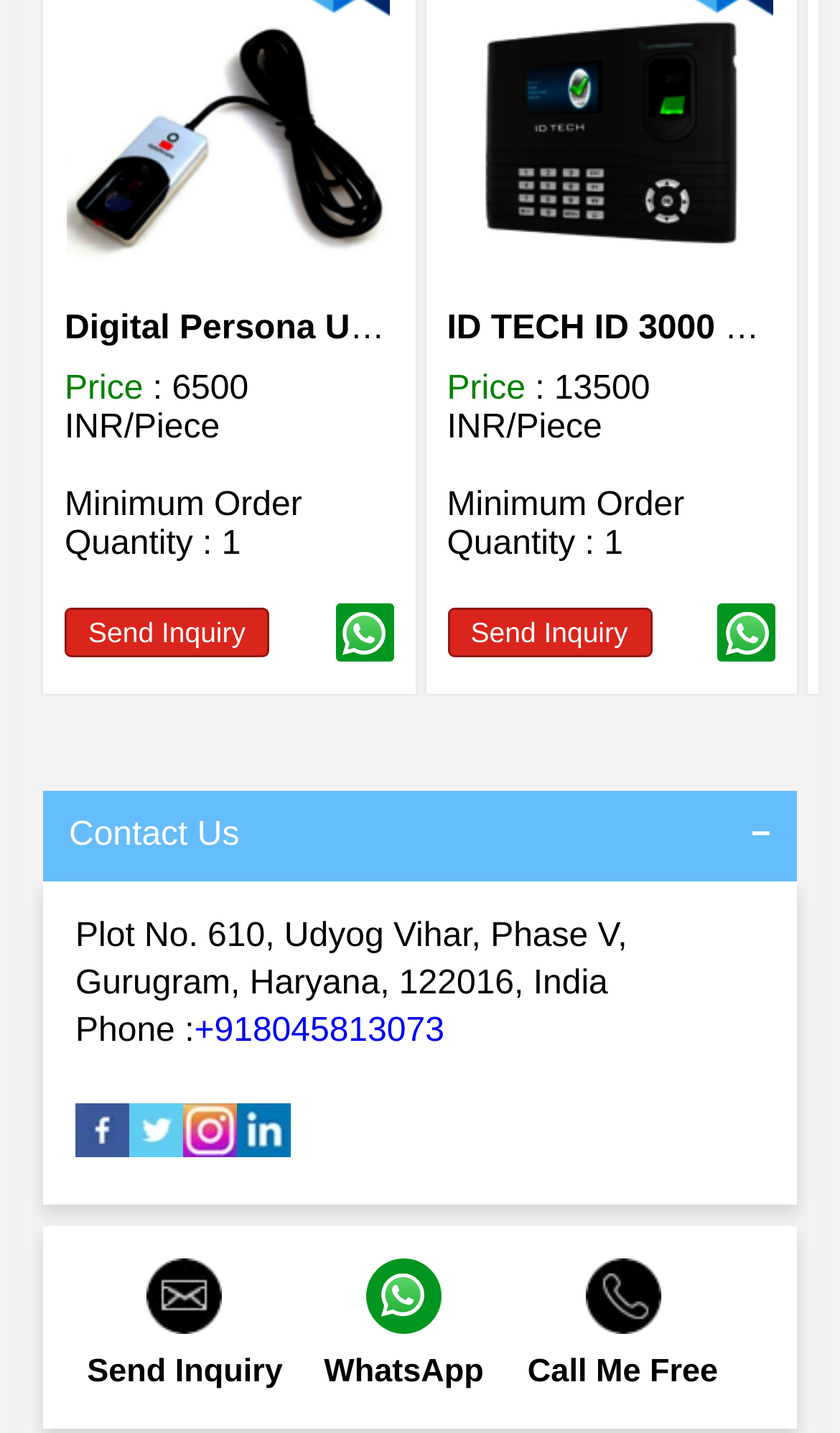How many 'Send Inquiry' links are there?
Using the image, provide a concise answer in one word or a short phrase.

3